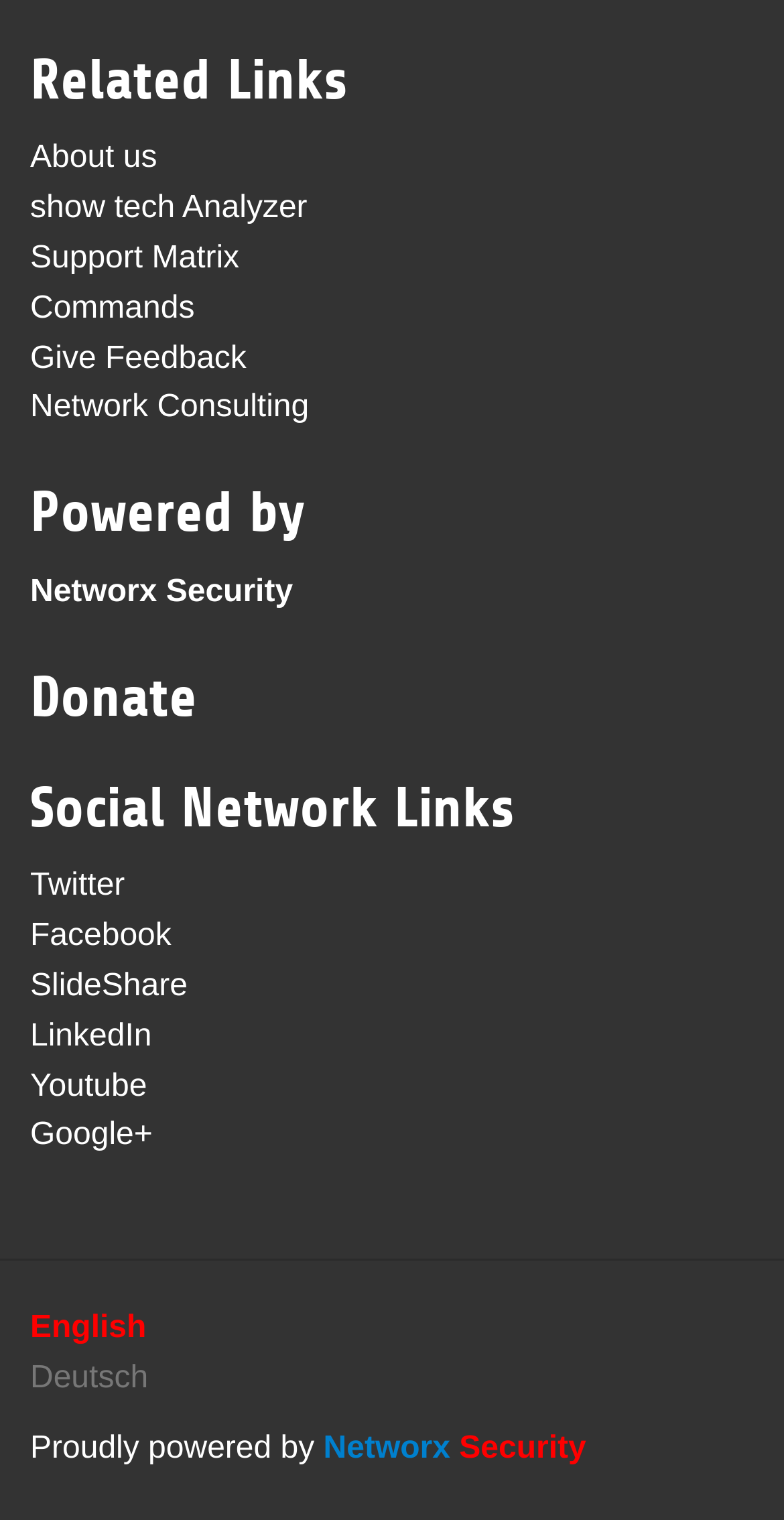Use a single word or phrase to respond to the question:
What is the last link in the 'Related Links' section?

Network Consulting